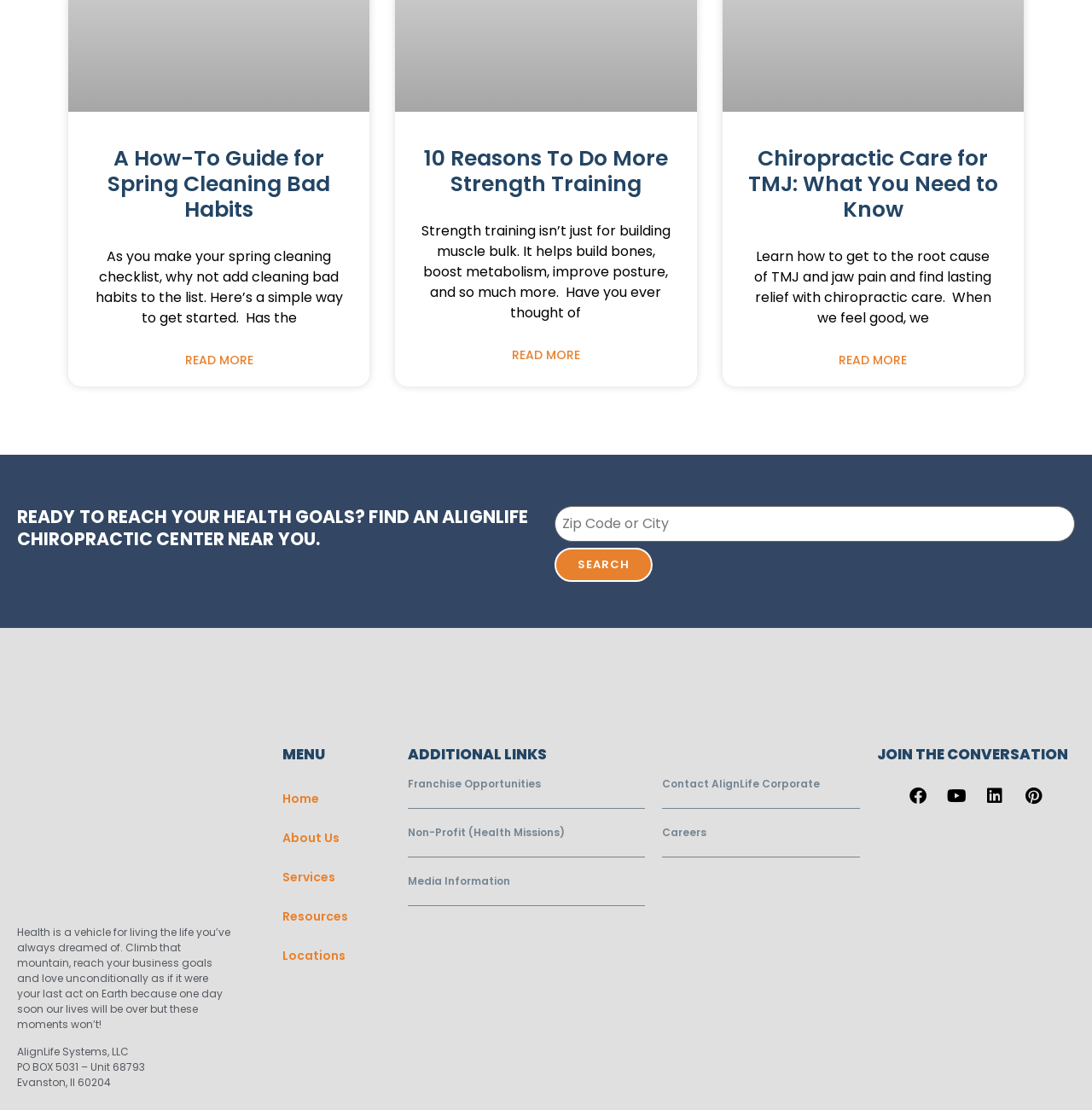Specify the bounding box coordinates of the area to click in order to follow the given instruction: "Search for a chiropractic center near you."

[0.508, 0.456, 0.984, 0.488]